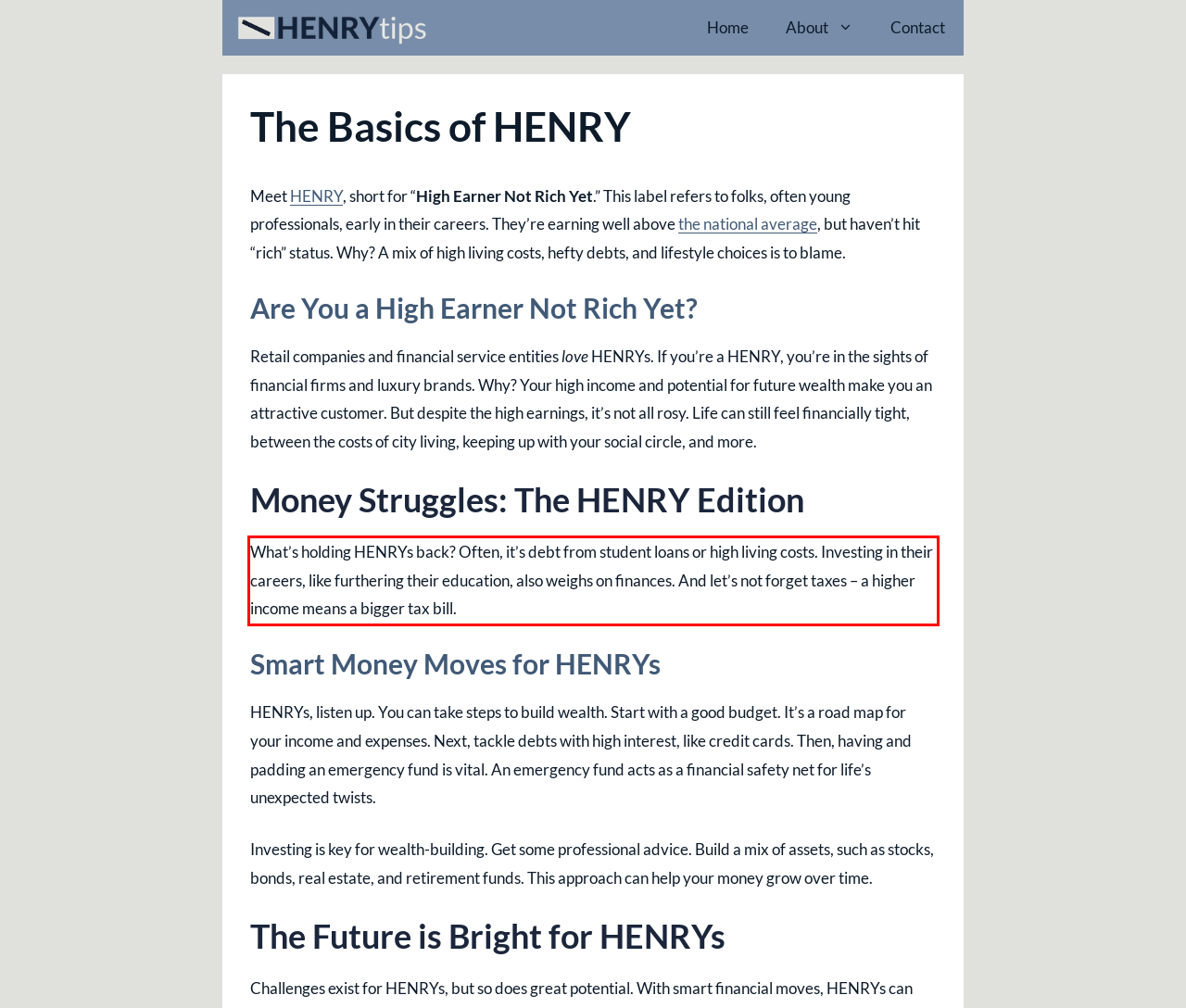Please examine the screenshot of the webpage and read the text present within the red rectangle bounding box.

What’s holding HENRYs back? Often, it’s debt from student loans or high living costs. Investing in their careers, like furthering their education, also weighs on finances. And let’s not forget taxes – a higher income means a bigger tax bill.